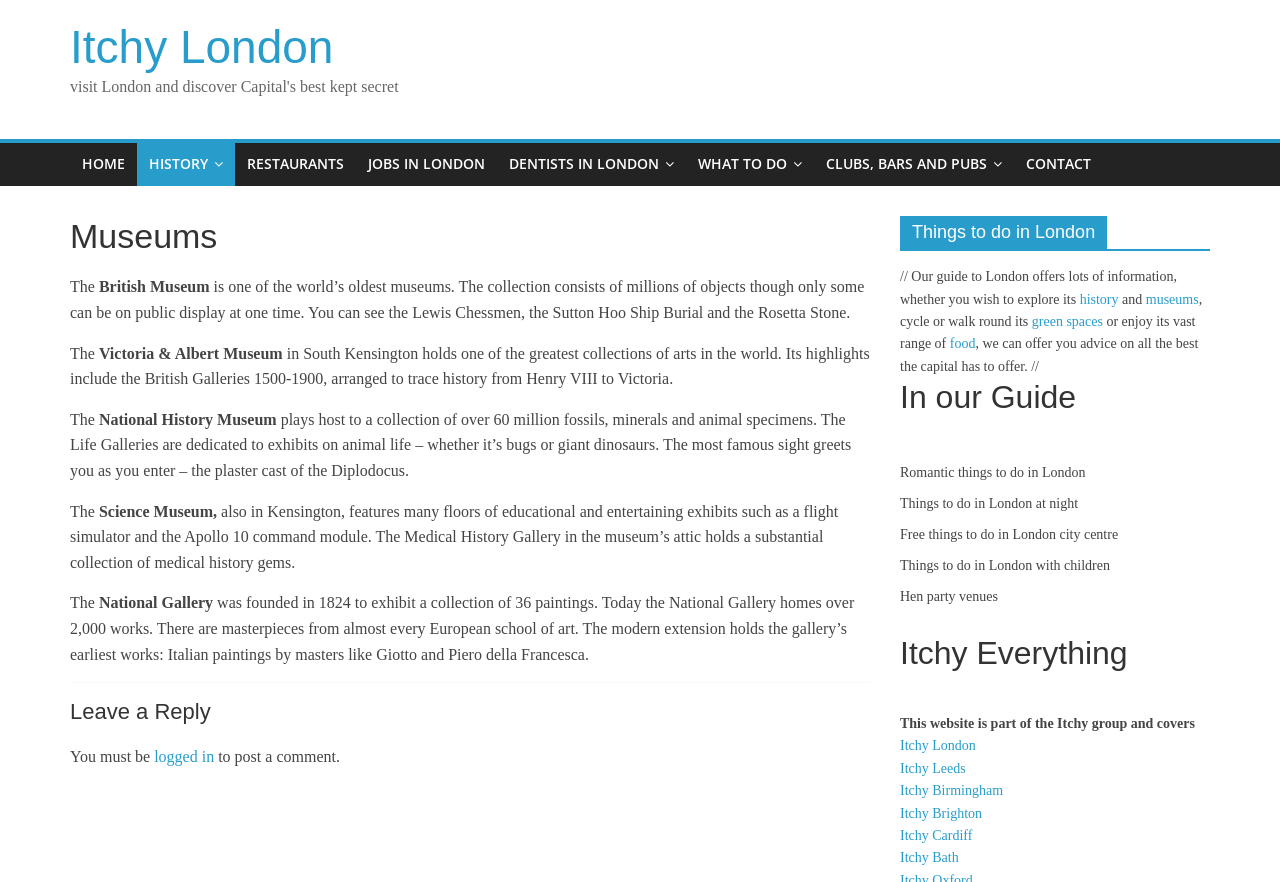Locate the bounding box coordinates of the element that should be clicked to fulfill the instruction: "Explore things to do in London at night".

[0.703, 0.562, 0.842, 0.579]